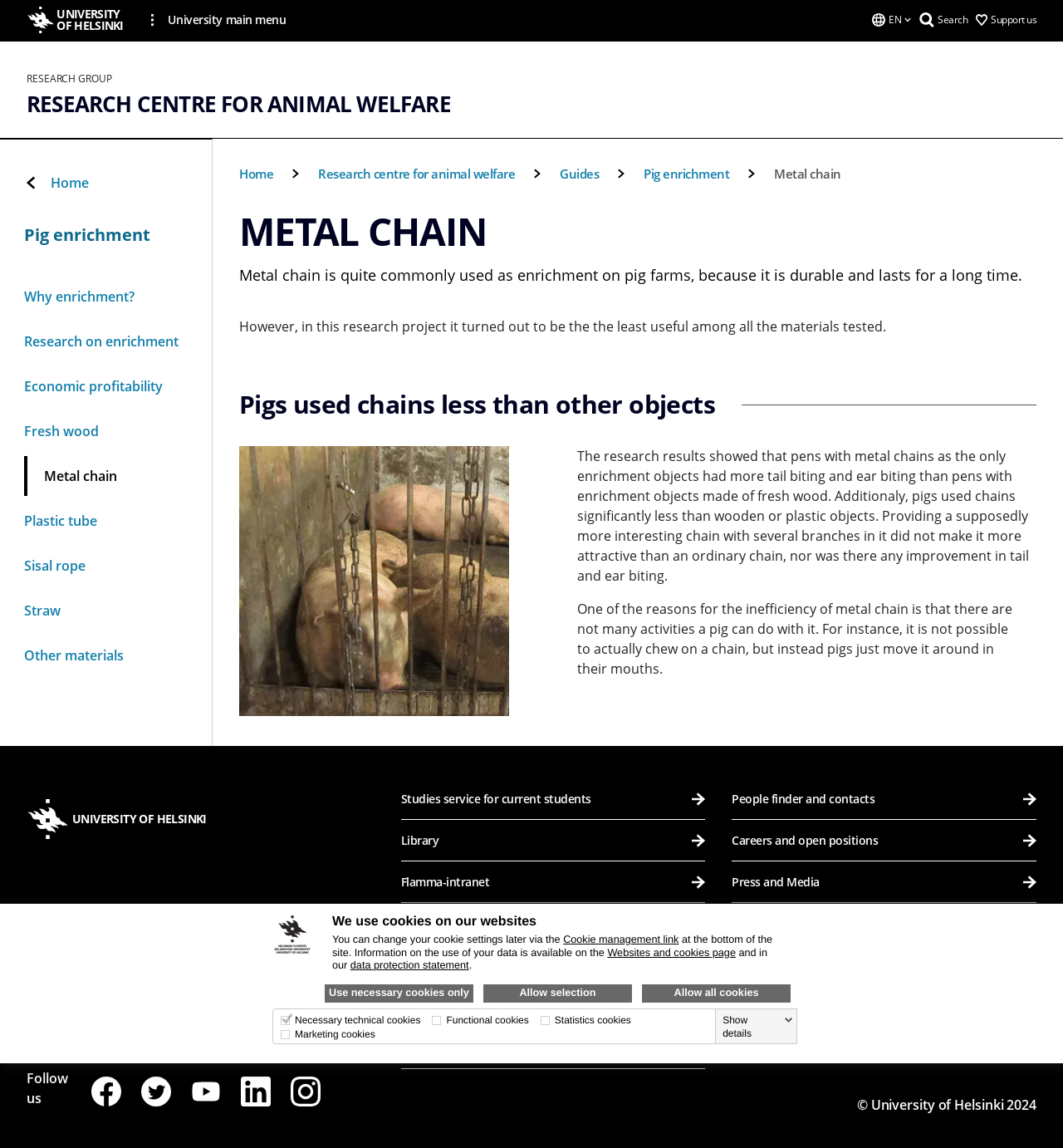Please locate the bounding box coordinates of the element that should be clicked to complete the given instruction: "Click the 'Pig enrichment' link".

[0.023, 0.195, 0.141, 0.214]